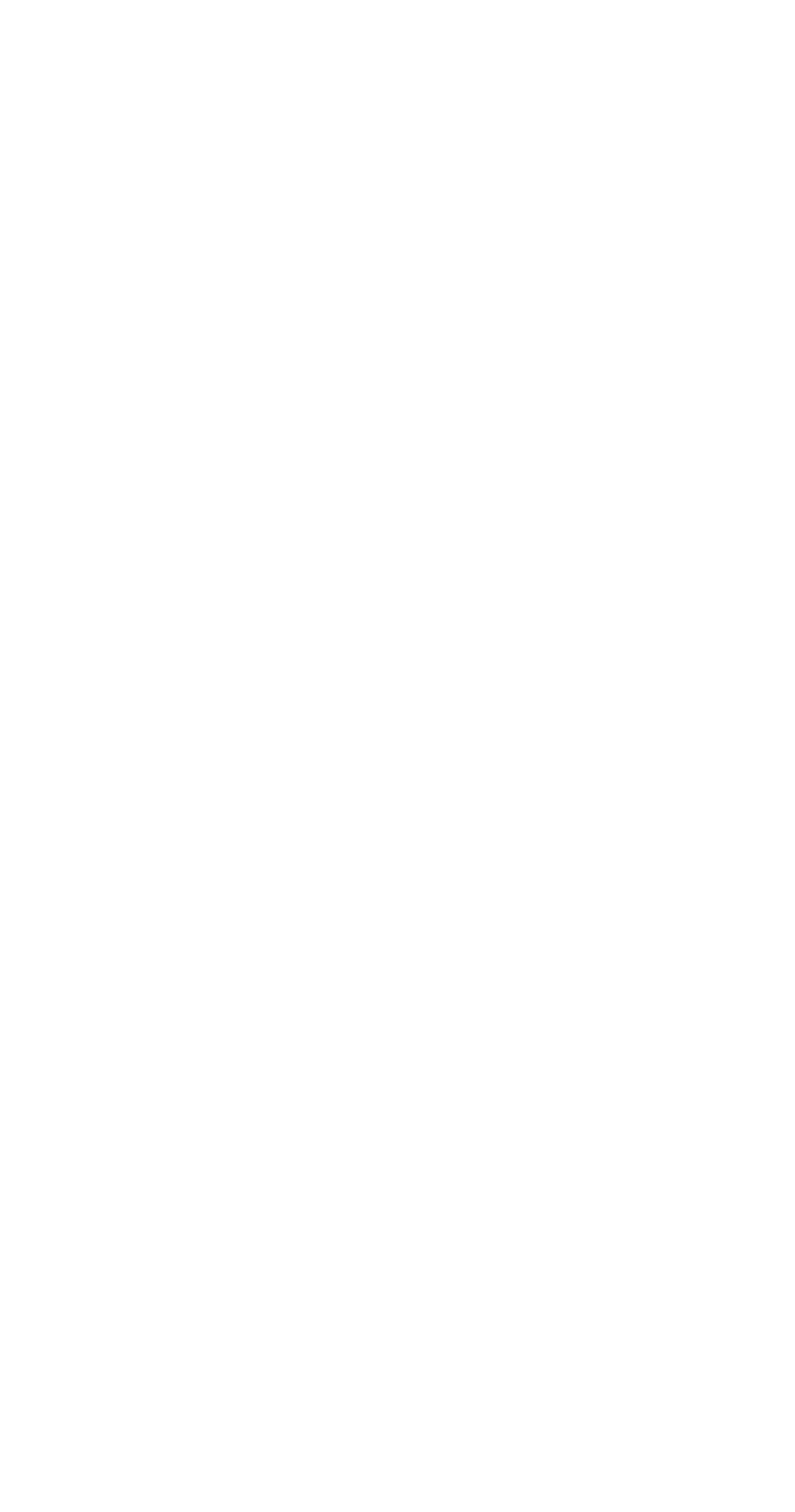How can I contact the company?
Please interpret the details in the image and answer the question thoroughly.

The webpage provides an email address 'support@marketingprofitmedia.com' and a link to a 'Contact Us' page, which suggests that users can contact the company through email or by visiting the 'Contact Us' page.